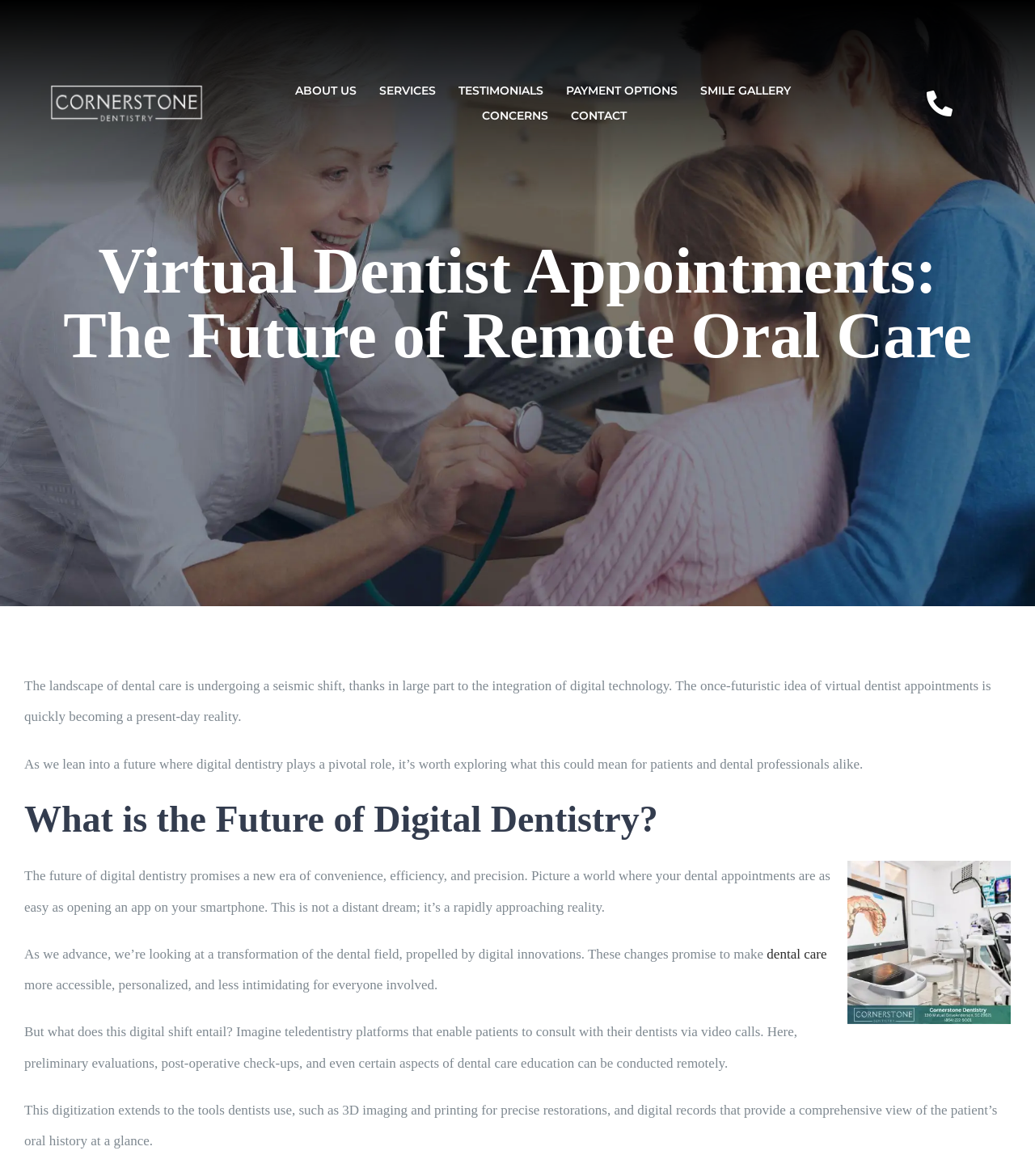What is mentioned as a benefit of digital dentistry?
Using the screenshot, give a one-word or short phrase answer.

More accessible care